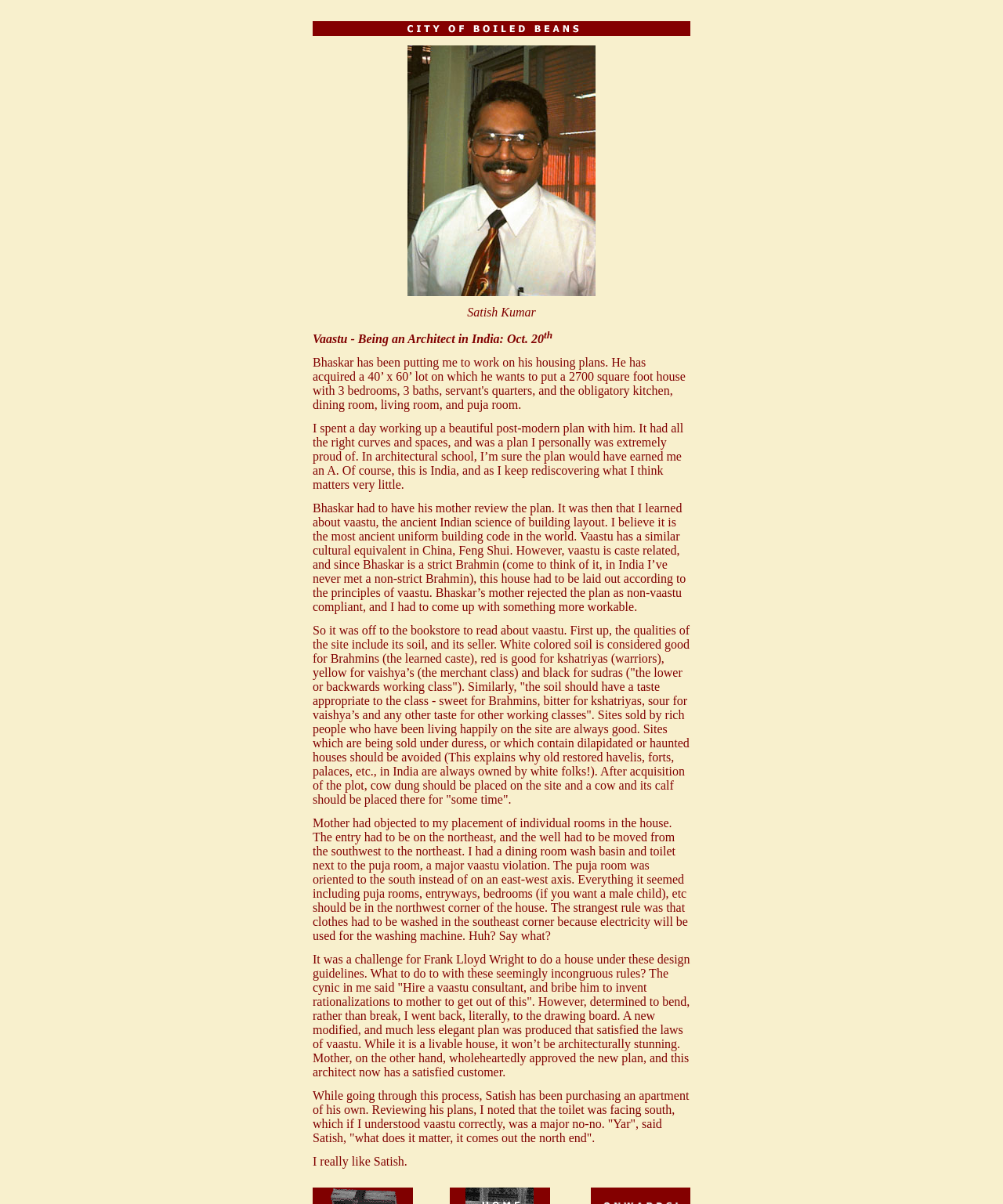Present a detailed account of what is displayed on the webpage.

This webpage appears to be a blog post or article about an architect's experience with Vaastu, an ancient Indian science of building layout, while designing a house in India. 

At the top of the page, there is a row containing an image. Below this, there is a row with a grid cell containing the text "Satish Kumar". 

The main content of the page is divided into multiple rows, each containing a grid cell with a block of text. The text describes the author's experience working with a client, Bhaskar, to design a house according to Vaastu principles. The author explains how they had to modify their initial design to comply with Vaastu rules, which included considerations such as the direction of the entryway, the placement of the puja room, and the location of the well. 

There are two images on the page, one at the top and another further down. The text is arranged in a single column, with each row building on the previous one to tell a story. The author's tone is conversational and humorous, with a touch of sarcasm.